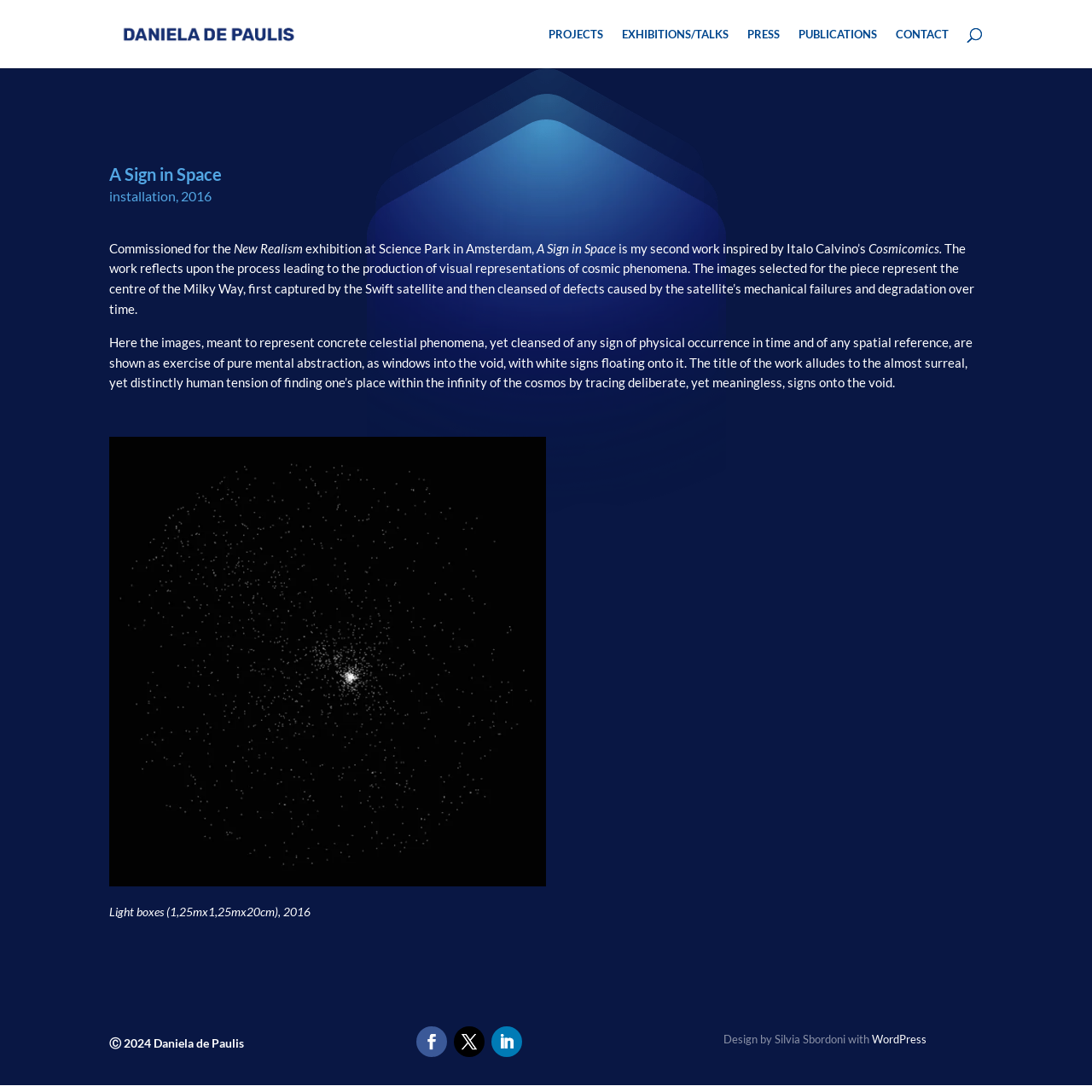From the webpage screenshot, predict the bounding box of the UI element that matches this description: "EXHIBITIONS/TALKS".

[0.57, 0.026, 0.667, 0.062]